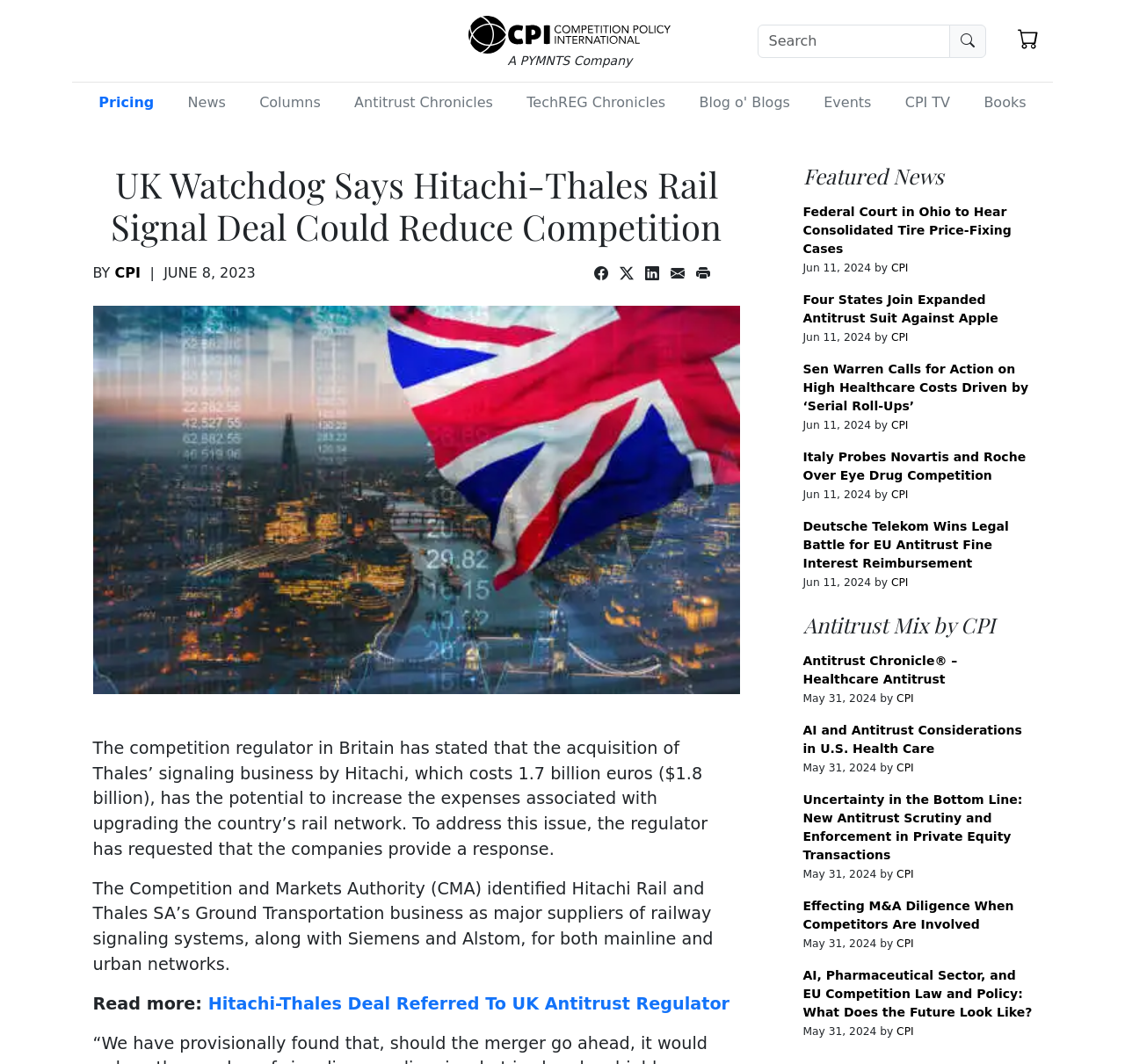Offer a meticulous description of the webpage's structure and content.

The webpage appears to be a news article page, with a focus on antitrust and competition regulation. At the top of the page, there is a heading that reads "UK Watchdog Says Hitachi-Thales Rail Signal Deal Could Reduce Competition". Below this heading, there is a link and an image, followed by a search bar with a textbox and a button.

To the left of the search bar, there are several links to different sections of the website, including "Pricing", "News", "Columns", and "Events". Below these links, there is a heading that reads "BY" followed by the author's name and the date "JUNE 8, 2023". There are also several social media links and a button with an icon.

The main content of the page is divided into two columns. The left column contains the main article, which discusses the UK competition regulator's concerns about the acquisition of Thales' signaling business by Hitachi. The article is divided into several paragraphs, with a "Read more" link at the bottom.

The right column contains several featured news articles, each with a heading, a brief summary, and a link to the full article. These articles appear to be related to antitrust and competition regulation, with topics including tire price-fixing, Apple's antitrust suit, and healthcare costs.

Below the featured news articles, there is a heading that reads "Antitrust Mix by CPI", followed by several links to articles and chronicles related to antitrust and competition regulation. Each article has a brief summary and a link to the full article, along with the author's name and the date.